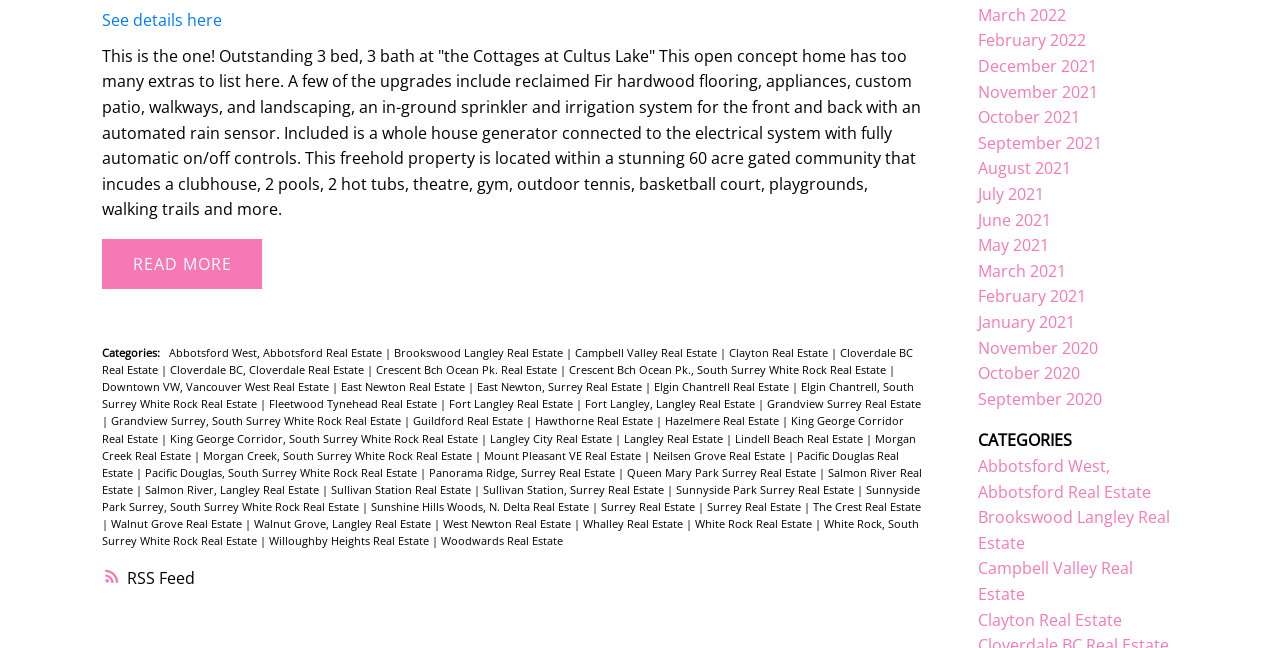Extract the bounding box coordinates for the UI element described by the text: "Surrey Real Estate". The coordinates should be in the form of [left, top, right, bottom] with values between 0 and 1.

[0.47, 0.771, 0.546, 0.793]